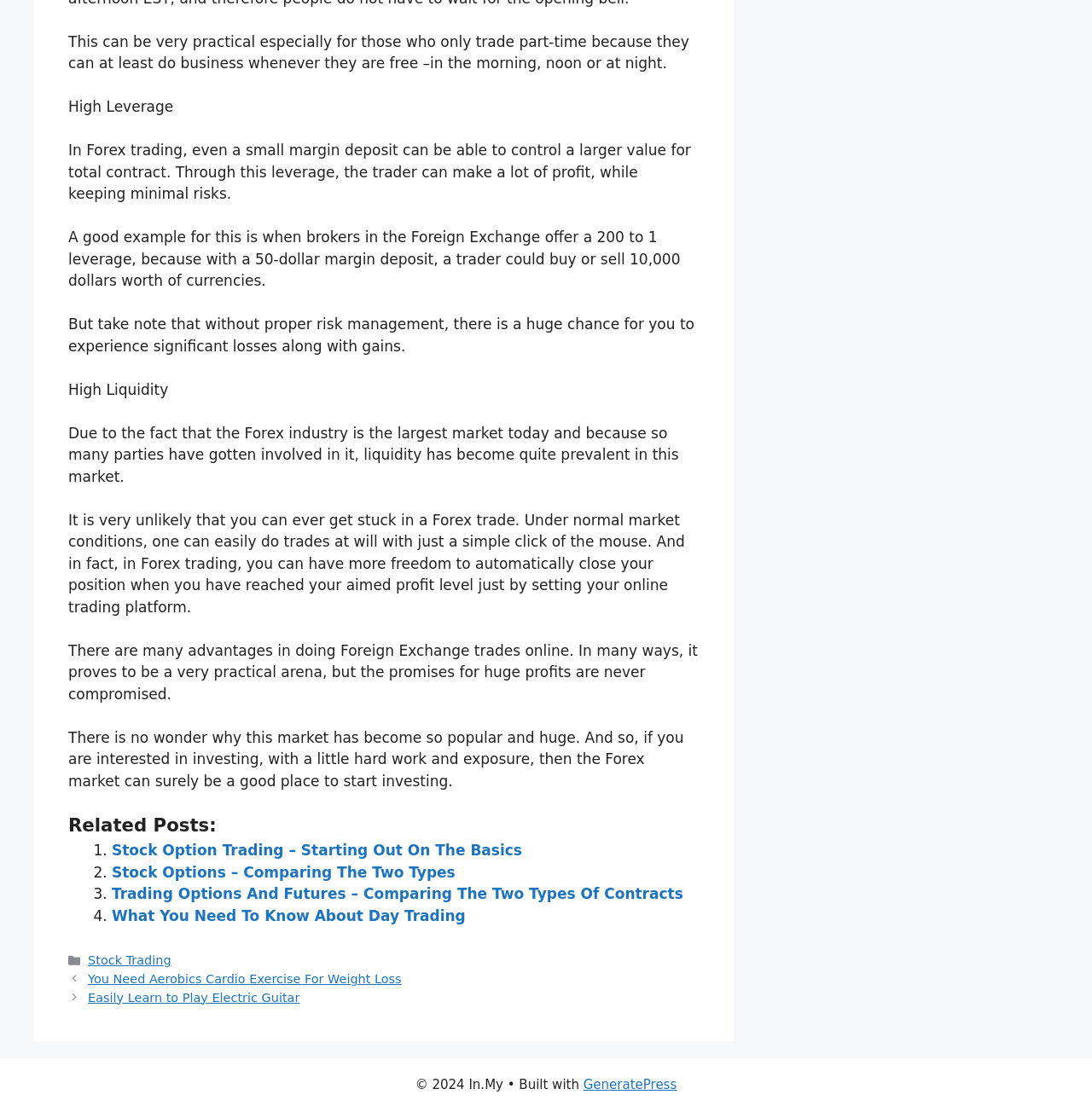Show the bounding box coordinates of the region that should be clicked to follow the instruction: "Click on 'GeneratePress'."

[0.534, 0.969, 0.62, 0.983]